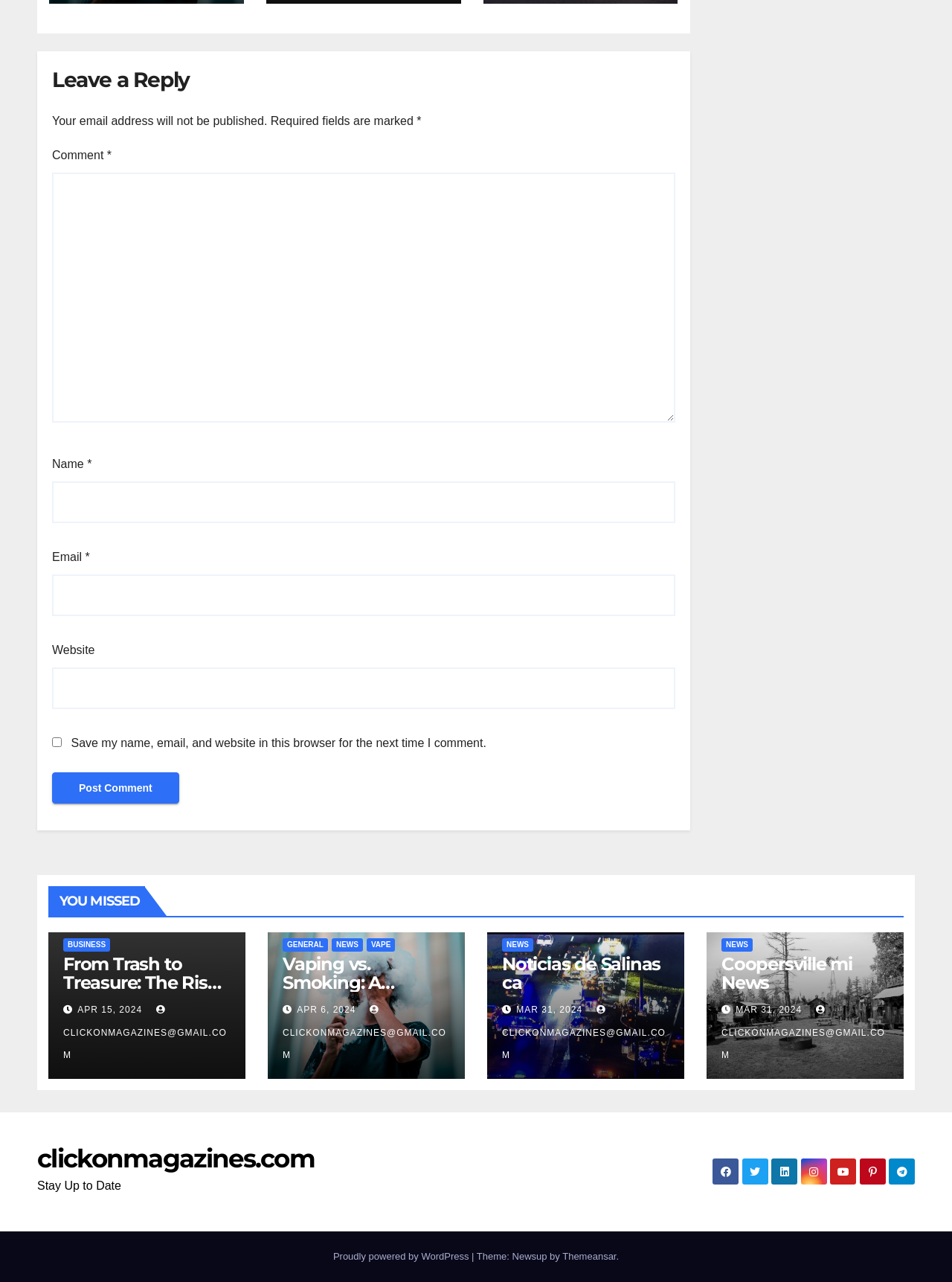Kindly determine the bounding box coordinates for the clickable area to achieve the given instruction: "Enter your name".

[0.055, 0.375, 0.709, 0.408]